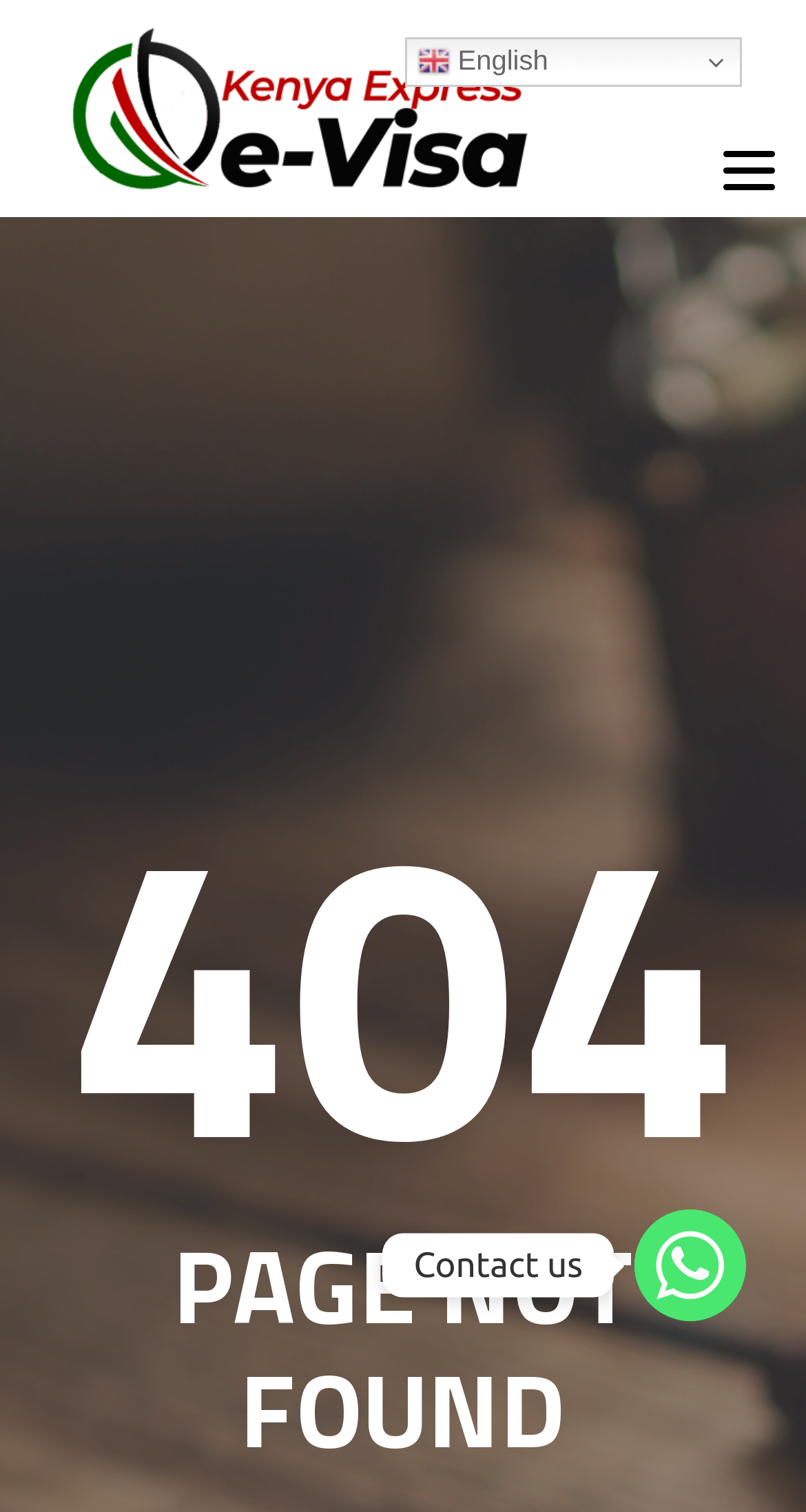Provide a brief response in the form of a single word or phrase:
What is the name of the application displayed on the page?

Kenya Express eVisa Application